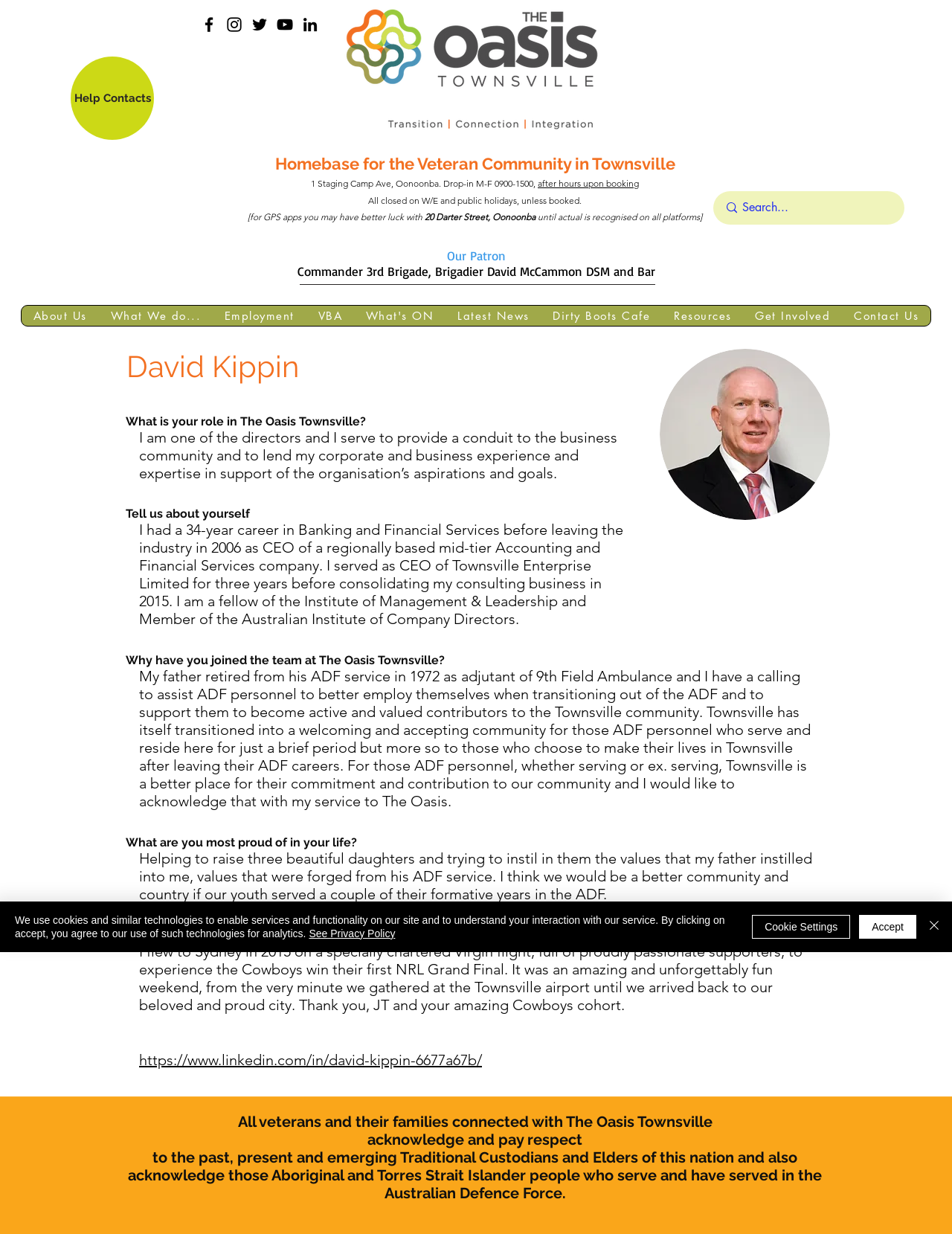What is the sport mentioned in David Kippin's fun experience? Look at the image and give a one-word or short phrase answer.

NRL